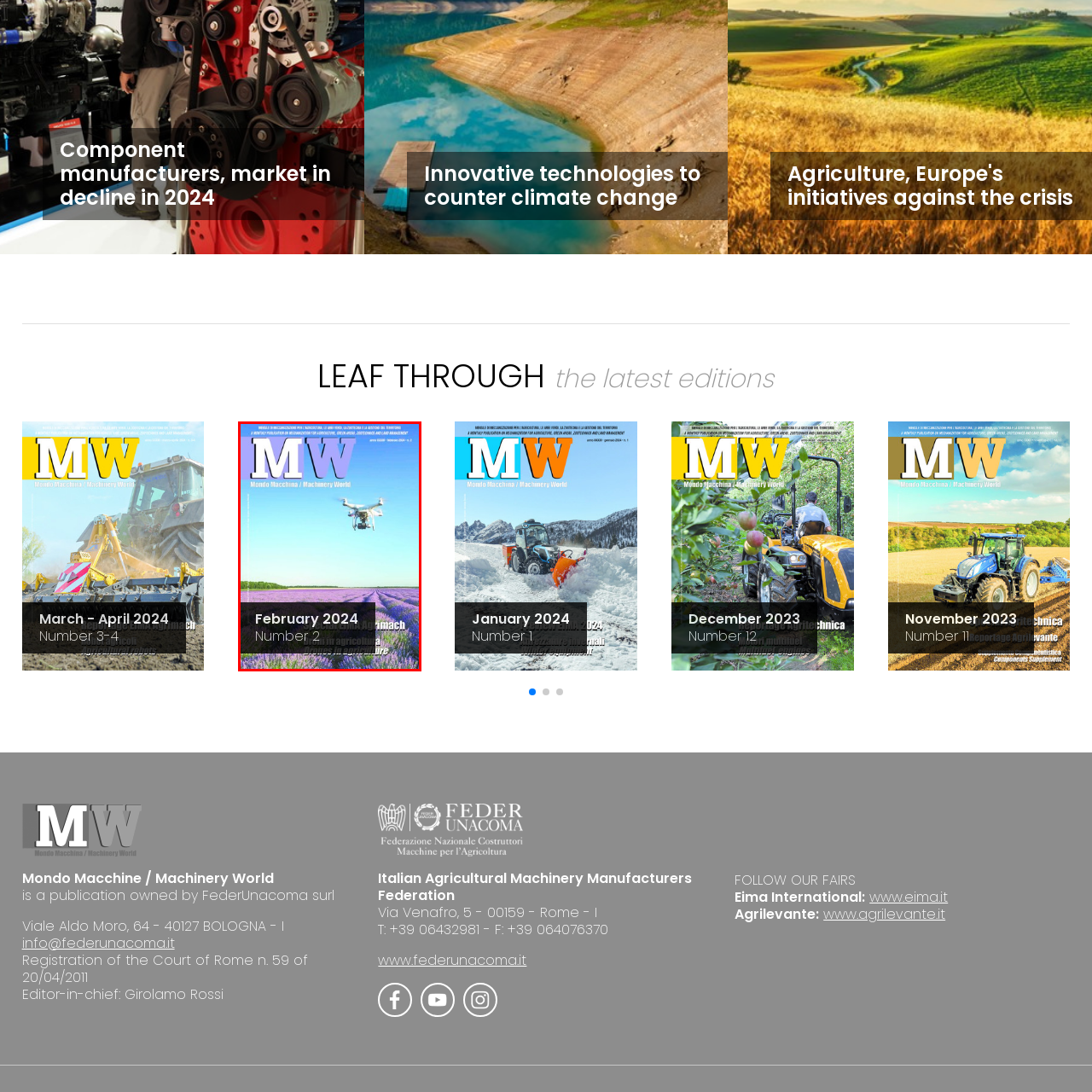Describe extensively the contents of the image within the red-bordered area.

The image is the cover of the February 2024 edition of "Mondo Macchine / Machinery World," highlighting the theme of modern agricultural practices. The cover features a striking aerial view of vibrant lavender fields, accentuated by the presence of a drone, symbolizing innovation in agriculture. Prominently displayed at the top is the title "MW" along with the subtitle for the magazine. At the bottom, the text indicates the publication date, "February 2024," and issue number, "Number 2," signifying its relevance in current agricultural trends and technologies. This edition likely discusses advancements in farming equipment and the integration of technology in agricultural processes.